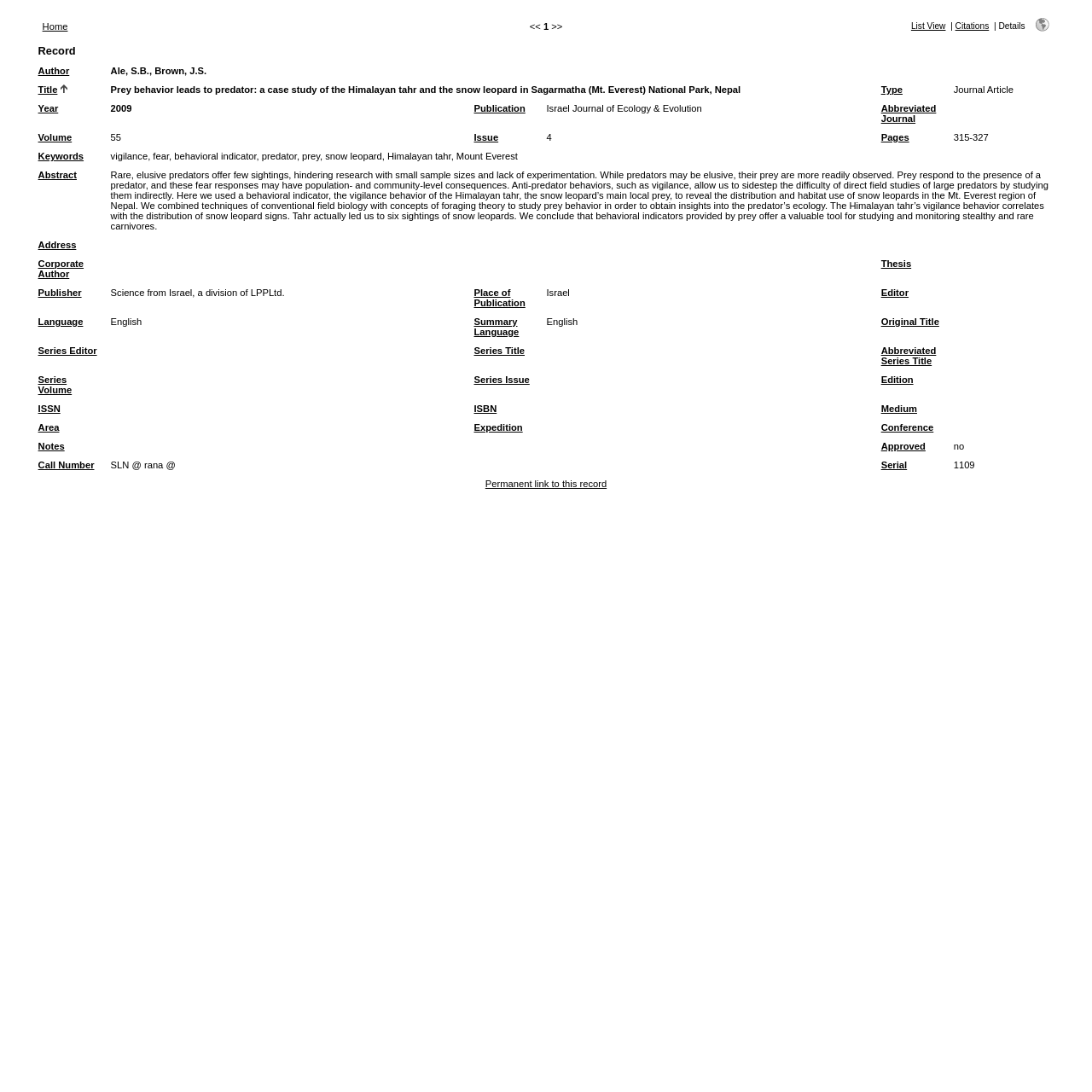Please provide a detailed answer to the question below by examining the image:
What is the author of the first article?

I found the author of the first article by looking at the table with the database results for the query. The first row has a gridcell with the author 'Ale, S.B., Brown, J.S.'.